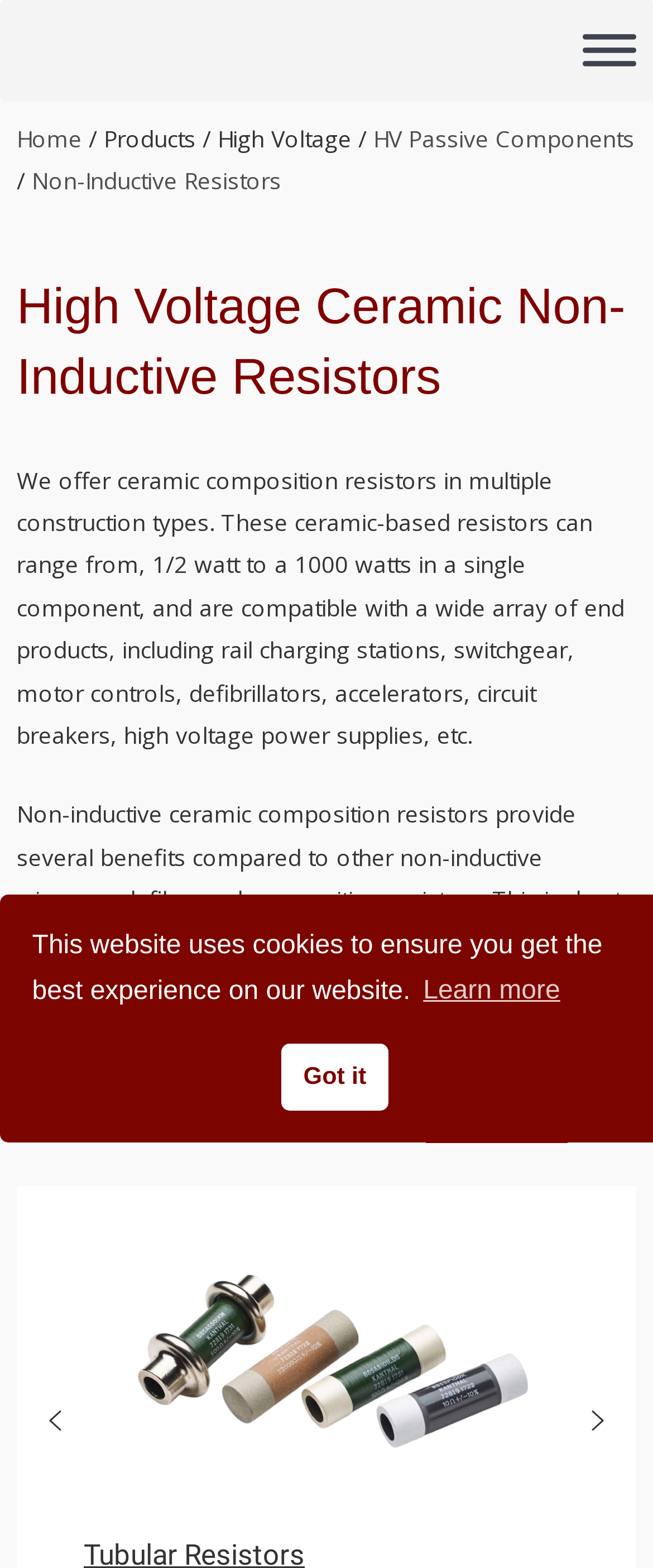Please answer the following question using a single word or phrase: 
What is the power range of the ceramic resistors?

1/2 watt to 1000 watts